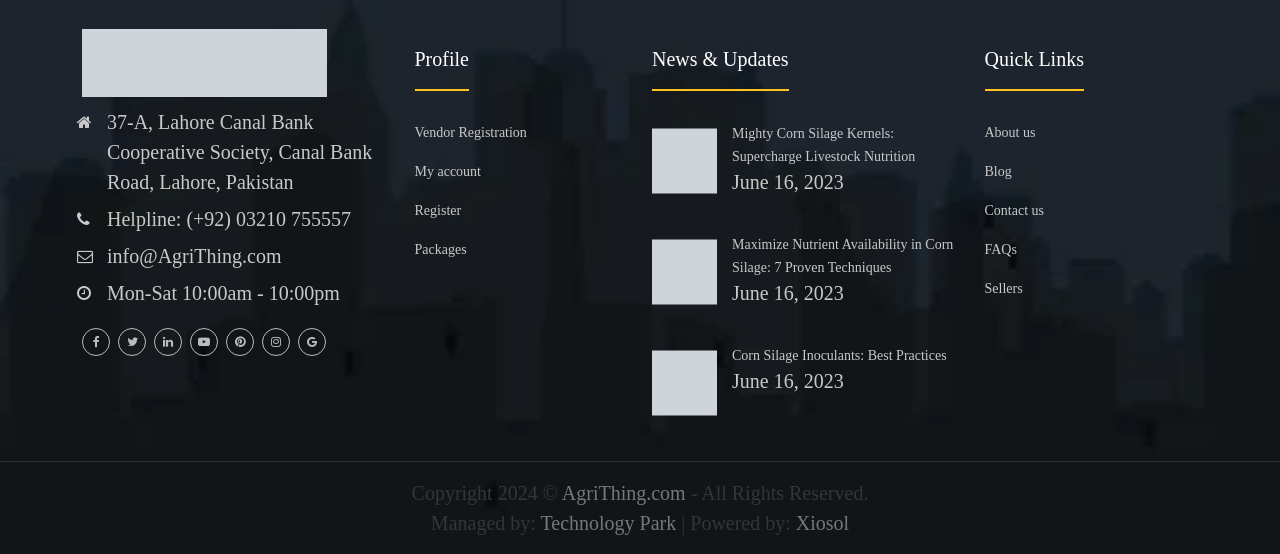Use a single word or phrase to answer this question: 
What is the helpline number of AgriThing?

(+92) 03210 755557